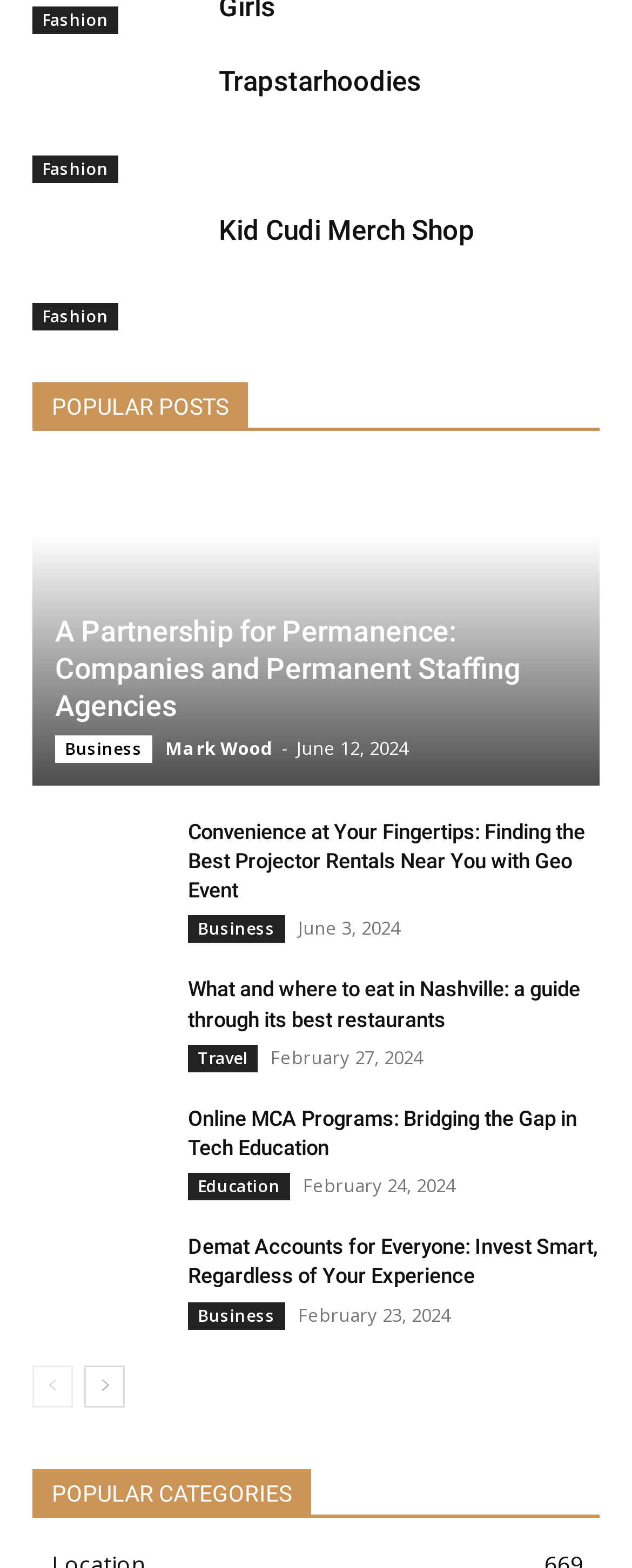Find the bounding box coordinates of the element I should click to carry out the following instruction: "search for something".

None